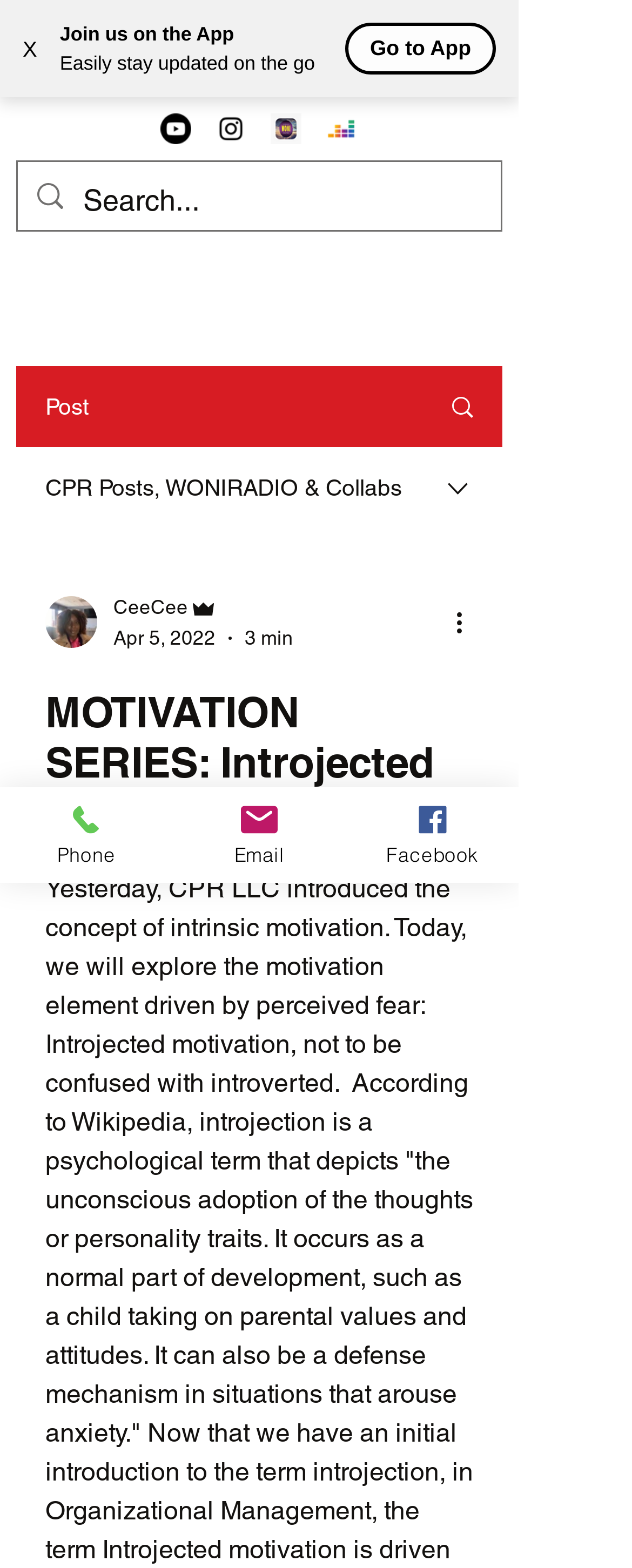Locate the bounding box coordinates of the segment that needs to be clicked to meet this instruction: "Search for something".

[0.131, 0.103, 0.695, 0.152]